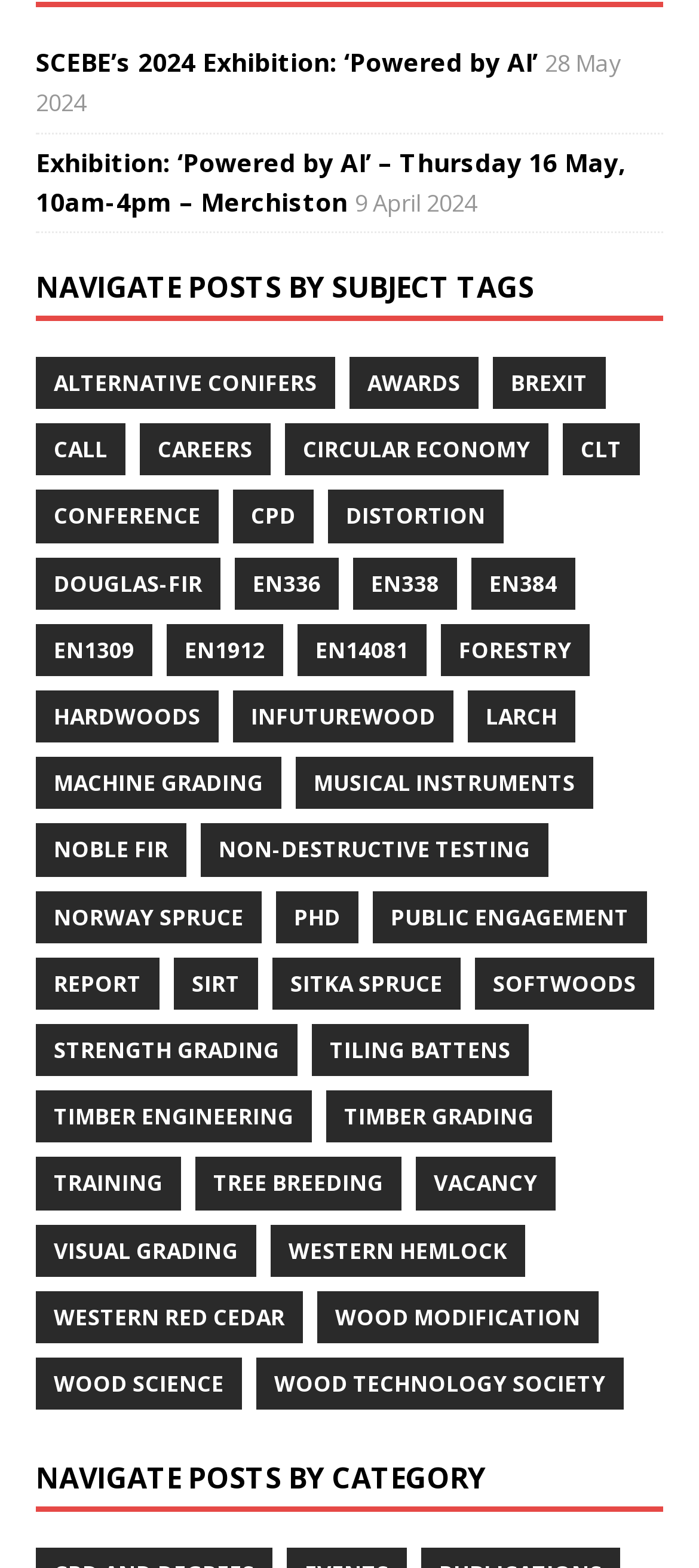Kindly determine the bounding box coordinates for the area that needs to be clicked to execute this instruction: "Learn about 'TIMBER ENGINEERING'".

[0.051, 0.696, 0.446, 0.729]